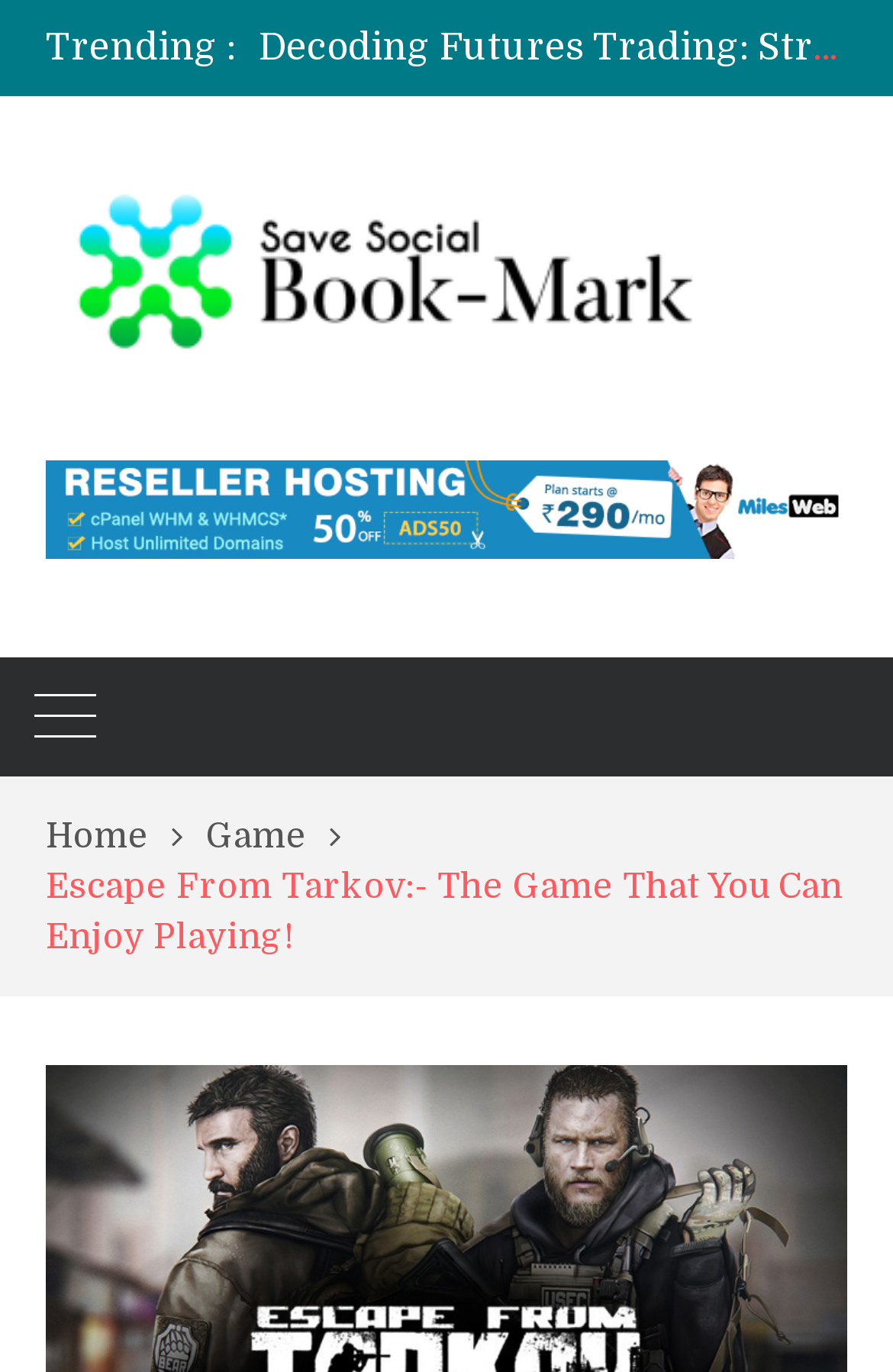Find the bounding box coordinates of the UI element according to this description: "Game".

[0.231, 0.594, 0.408, 0.624]